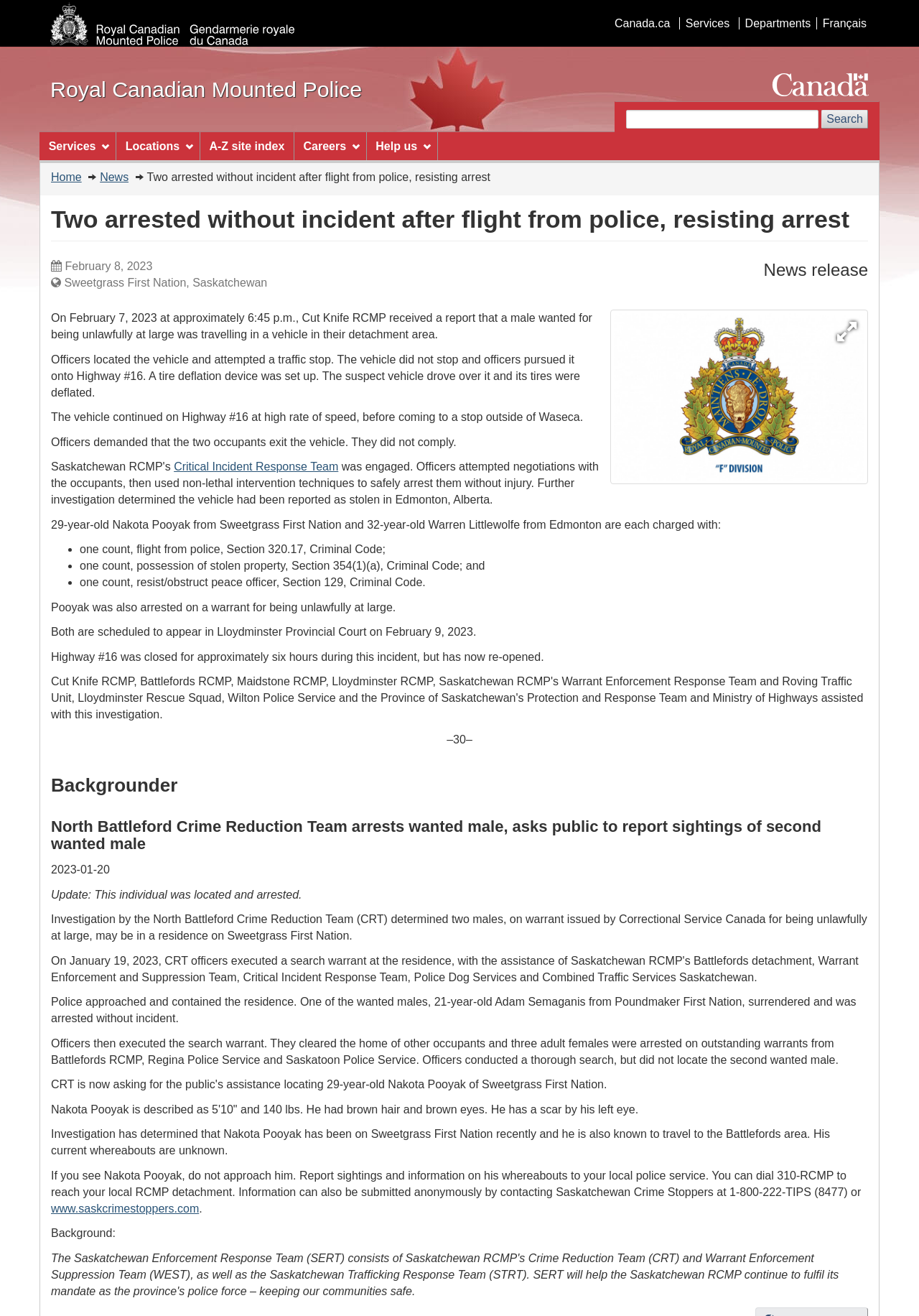Predict the bounding box coordinates of the area that should be clicked to accomplish the following instruction: "Select Français". The bounding box coordinates should consist of four float numbers between 0 and 1, i.e., [left, top, right, bottom].

[0.888, 0.013, 0.949, 0.022]